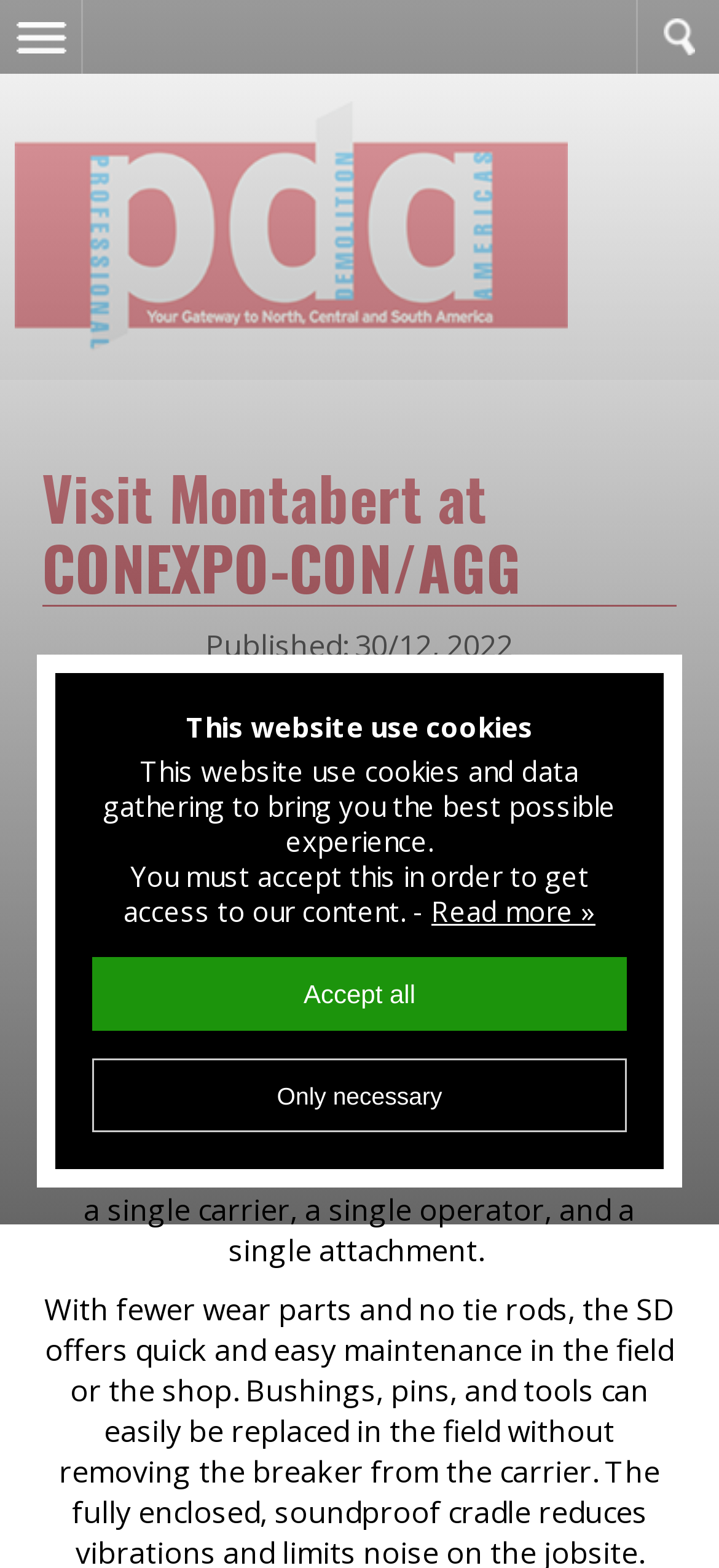Generate a thorough caption that explains the contents of the webpage.

The webpage appears to be an event promotion page for Montabert at CONEXPO-CON/AGG. At the top left, there is a link to the main menu. Next to it, there is a link to "PD Americas" accompanied by an image with the same name. 

Below the image, there is a heading that reads "Visit Montabert at CONEXPO-CON/AGG". Underneath the heading, there is a publication date "30/12, 2022". 

The main content of the page is a paragraph that encourages visitors to visit Montabert's booth at the event to learn about new developments in rock breaking and demolition tools. Below this paragraph, there is another paragraph that highlights a new product, the SD Compact Breaker, which is designed for rock breaking and provides versatility and productivity.

At the bottom of the page, there is a section related to cookies and data gathering. It informs users that the website uses cookies to provide the best possible experience and requires users to accept this in order to access the content. There are three options: "Read more »", "Accept all", and "Only necessary".